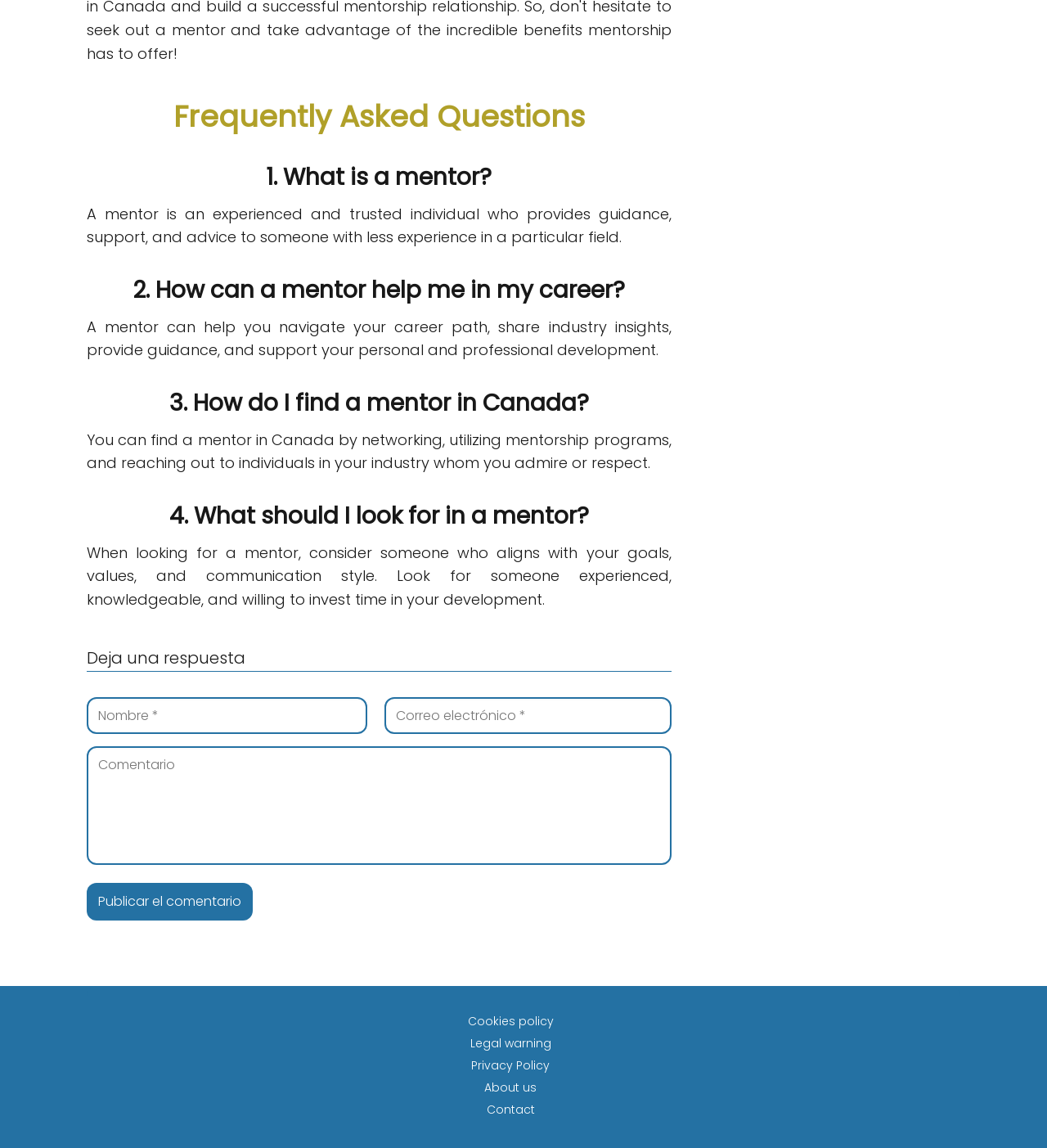Give a succinct answer to this question in a single word or phrase: 
How can I leave a comment on this page?

Fill out the form